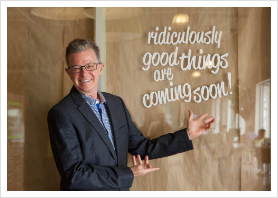Respond to the question below with a concise word or phrase:
What is the atmosphere of the setting?

Bright and inviting